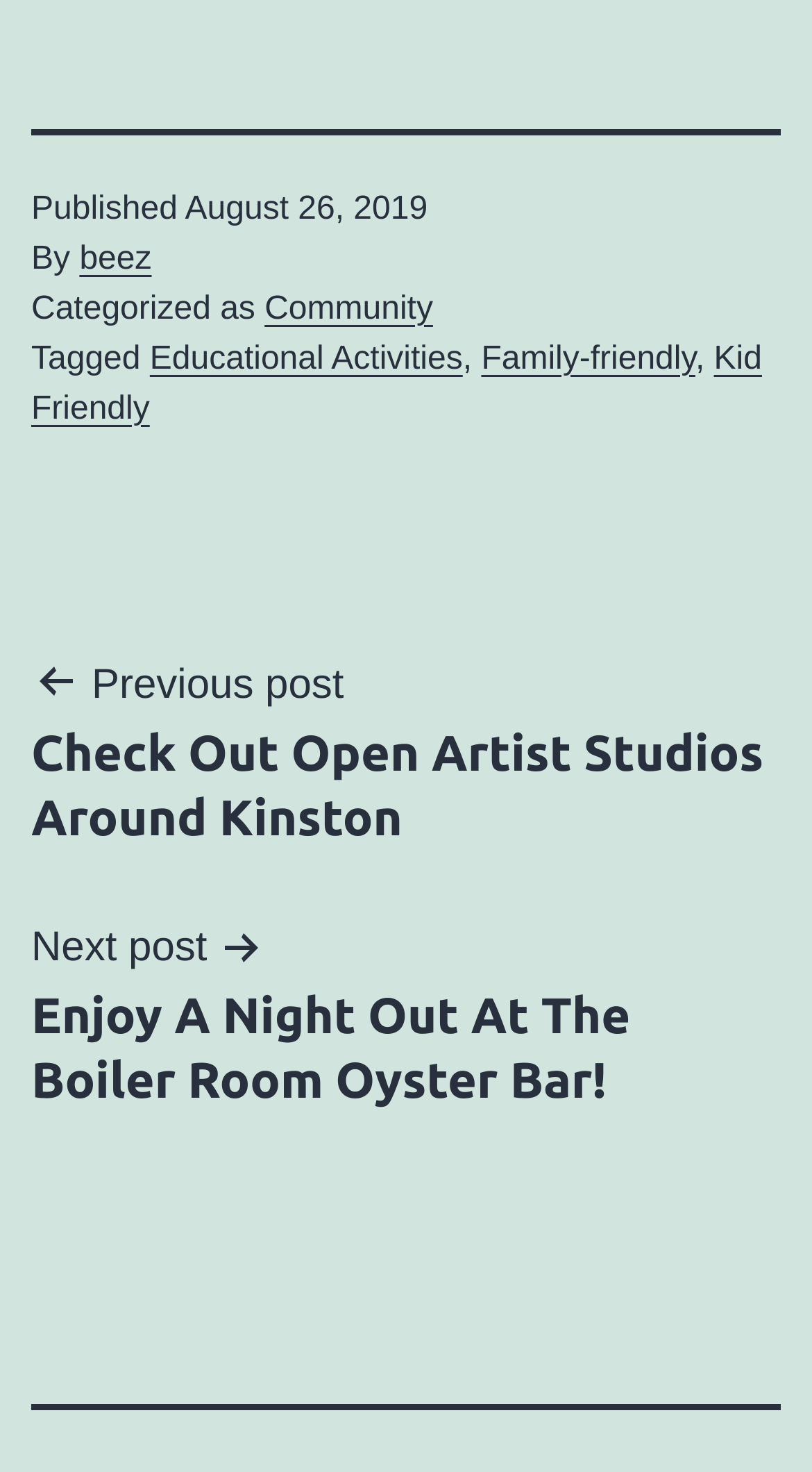Using the provided element description "Copyright Statement", determine the bounding box coordinates of the UI element.

None